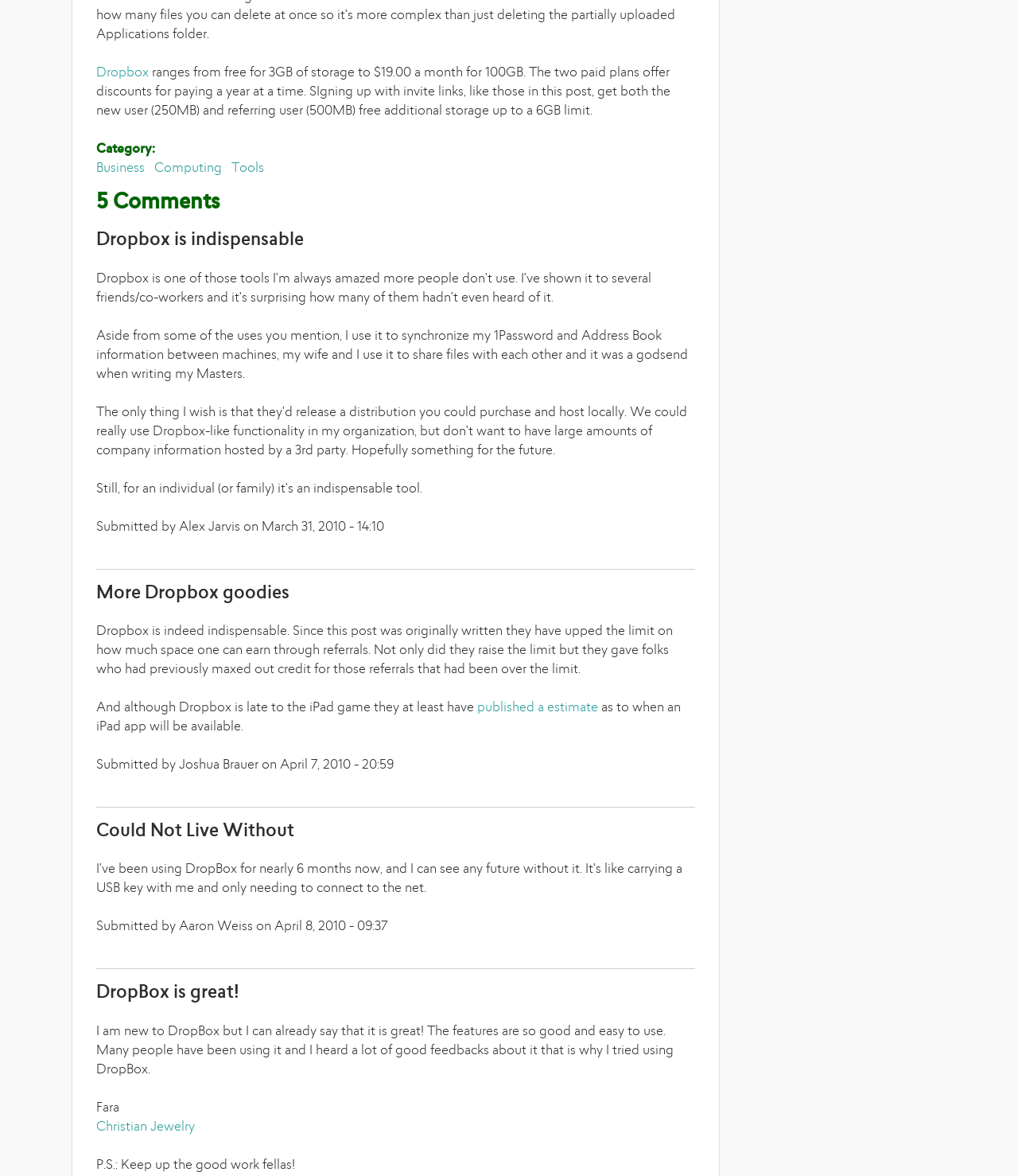What is the name of the service discussed in the article?
Provide a well-explained and detailed answer to the question.

The article discusses the features and benefits of a cloud storage service, and the name 'Dropbox' is mentioned multiple times throughout the article, including in the heading 'Dropbox is indispensable'.